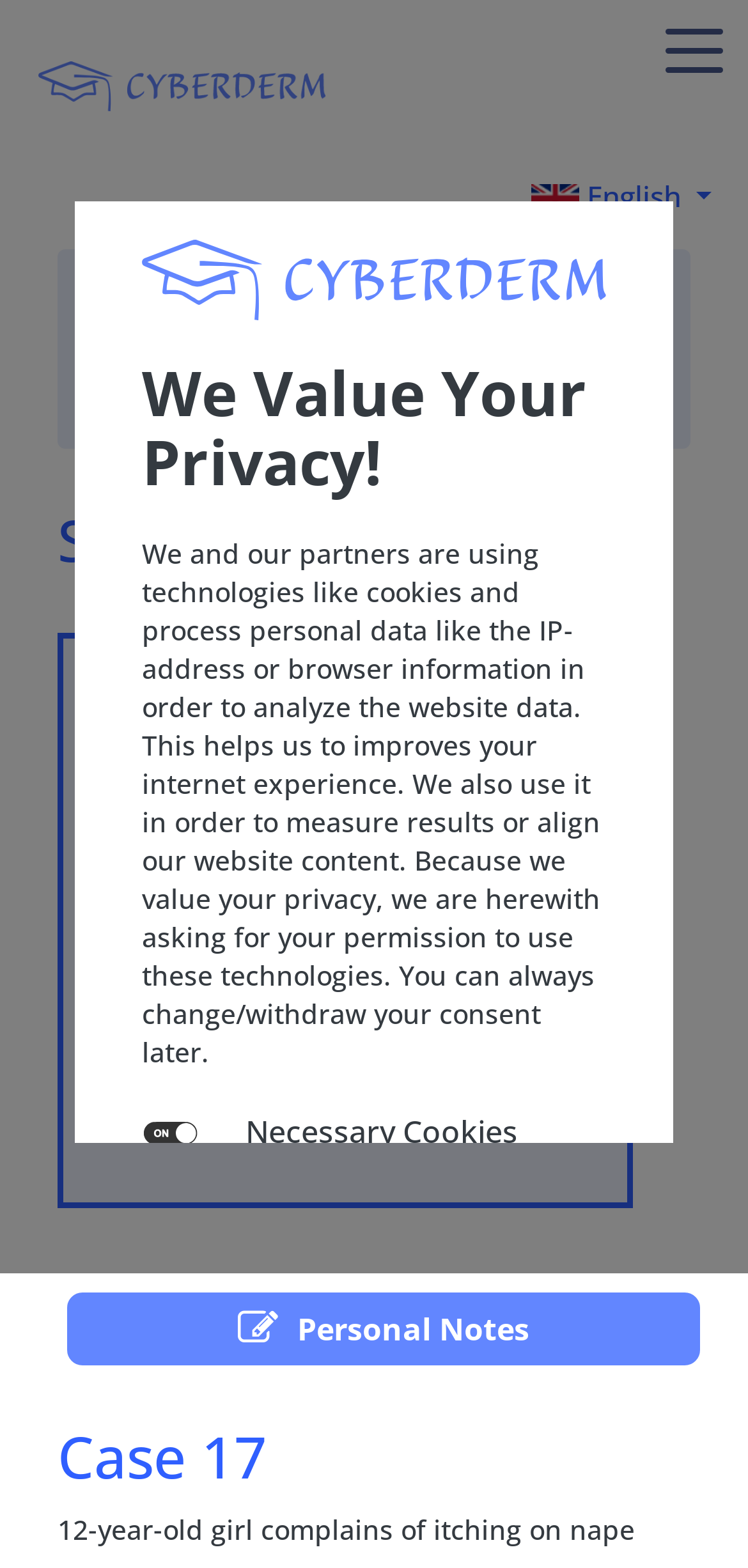What is the topic of the current page?
Using the details shown in the screenshot, provide a comprehensive answer to the question.

I determined the topic of the page by looking at the content of the page. The page contains a description of a 12-year-old girl with an itch on the nape of her neck, which suggests that the topic is a dermatology case.